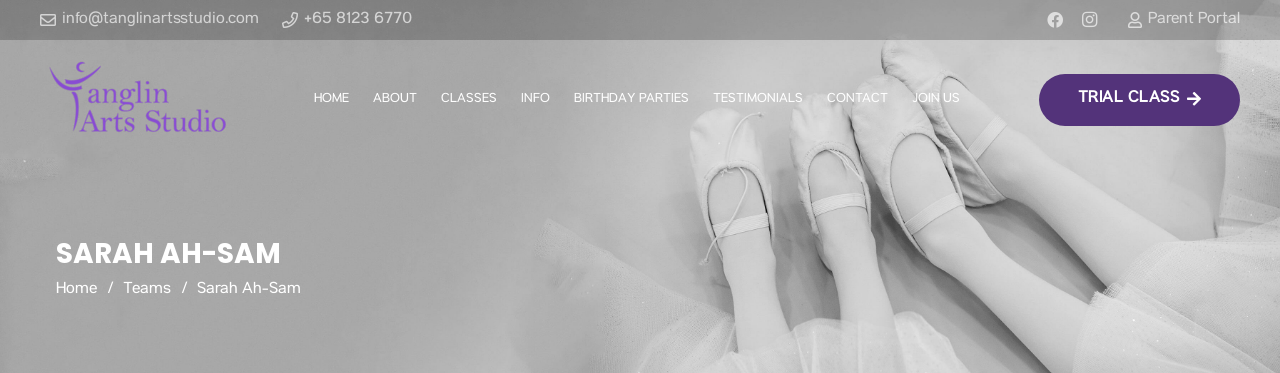What is the purpose of dance according to Sarah's philosophy?
Based on the image, give a one-word or short phrase answer.

Foster creativity and holistic development